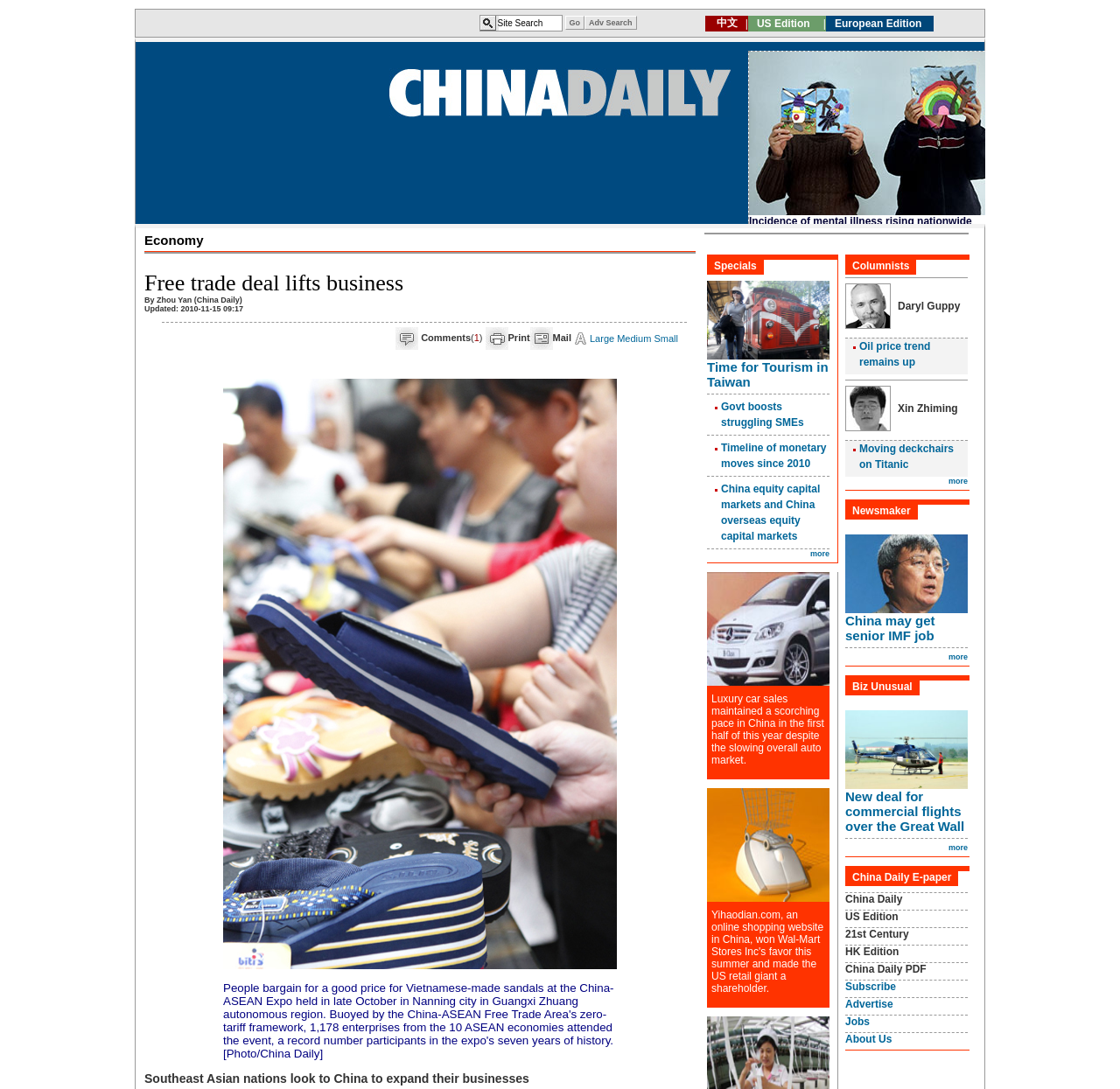What is the topic of the article?
Answer with a single word or short phrase according to what you see in the image.

Economy